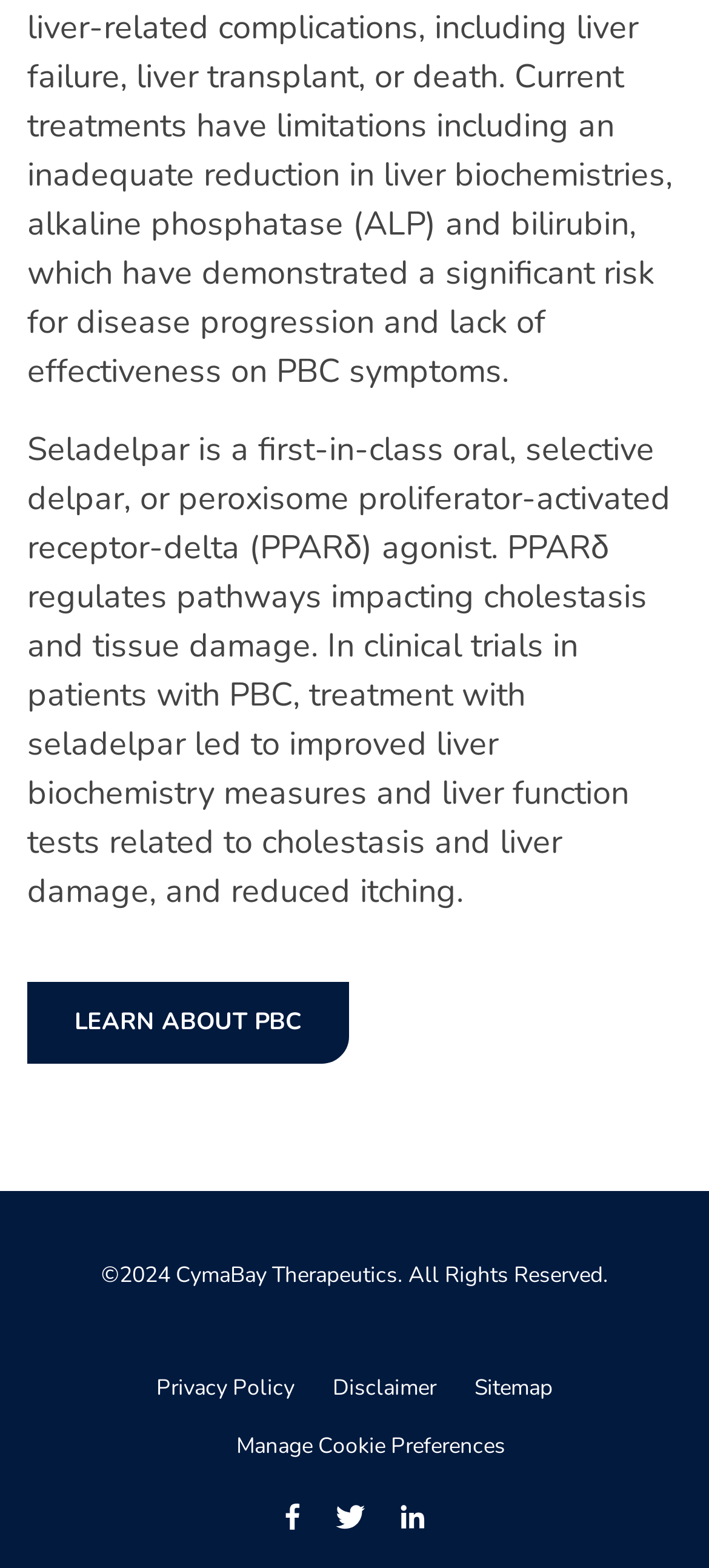Identify the bounding box coordinates for the region of the element that should be clicked to carry out the instruction: "Learn about PBC". The bounding box coordinates should be four float numbers between 0 and 1, i.e., [left, top, right, bottom].

[0.038, 0.626, 0.492, 0.678]